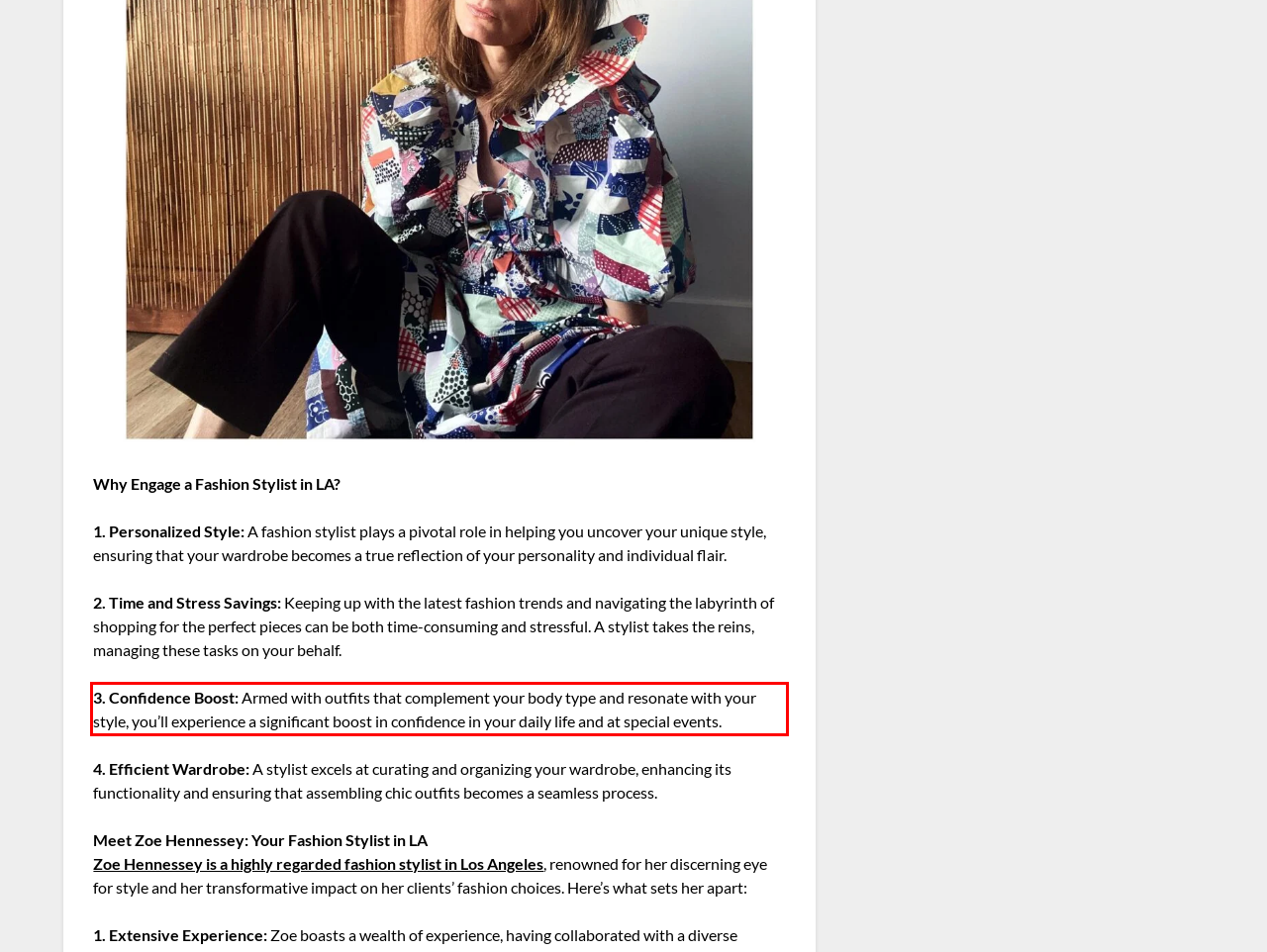Look at the screenshot of the webpage, locate the red rectangle bounding box, and generate the text content that it contains.

3. Confidence Boost: Armed with outfits that complement your body type and resonate with your style, you’ll experience a significant boost in confidence in your daily life and at special events.